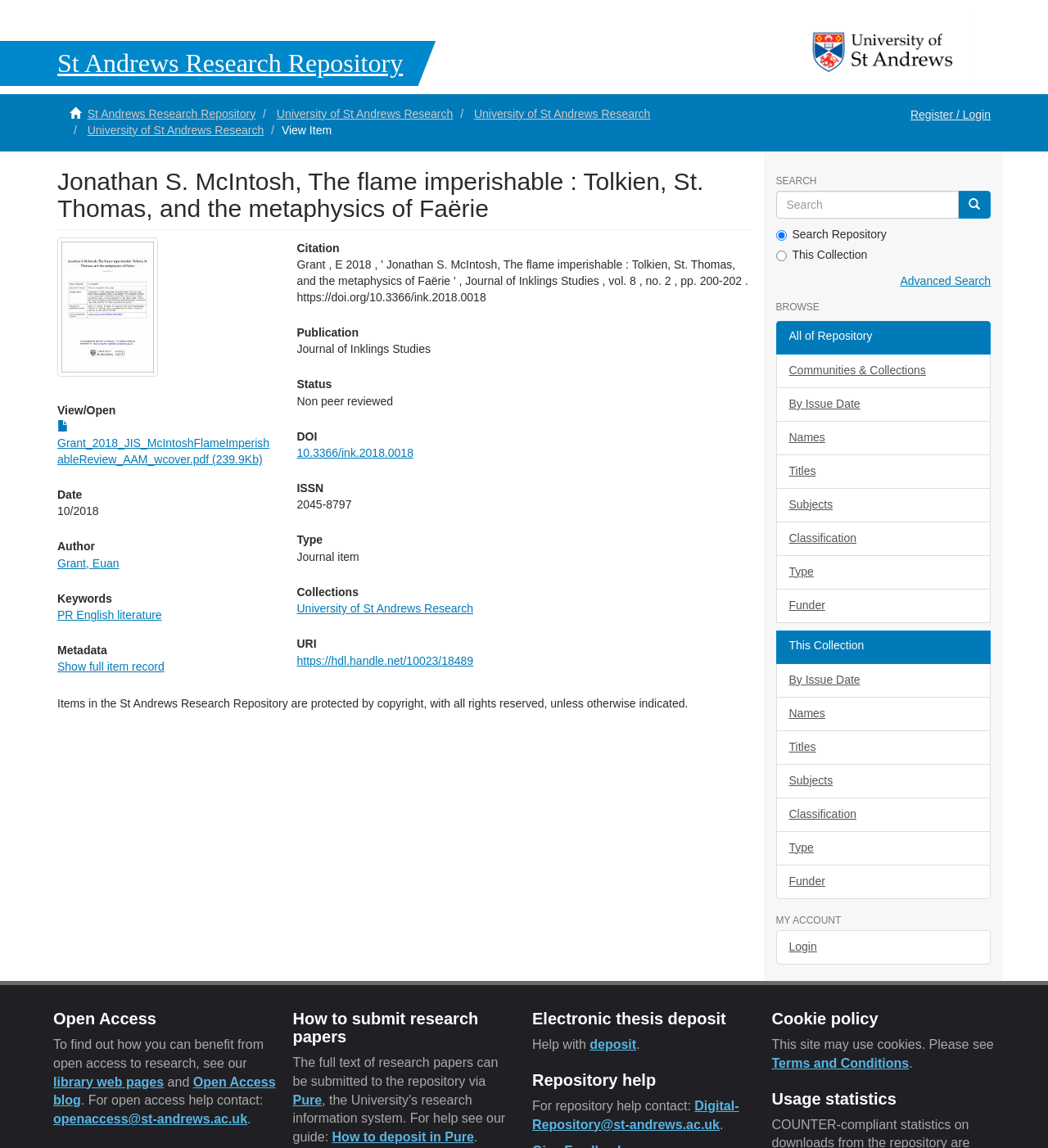Given the element description, predict the bounding box coordinates in the format (top-left x, top-left y, bottom-right x, bottom-right y). Make sure all values are between 0 and 1. Here is the element description: By Issue Date

[0.74, 0.337, 0.945, 0.367]